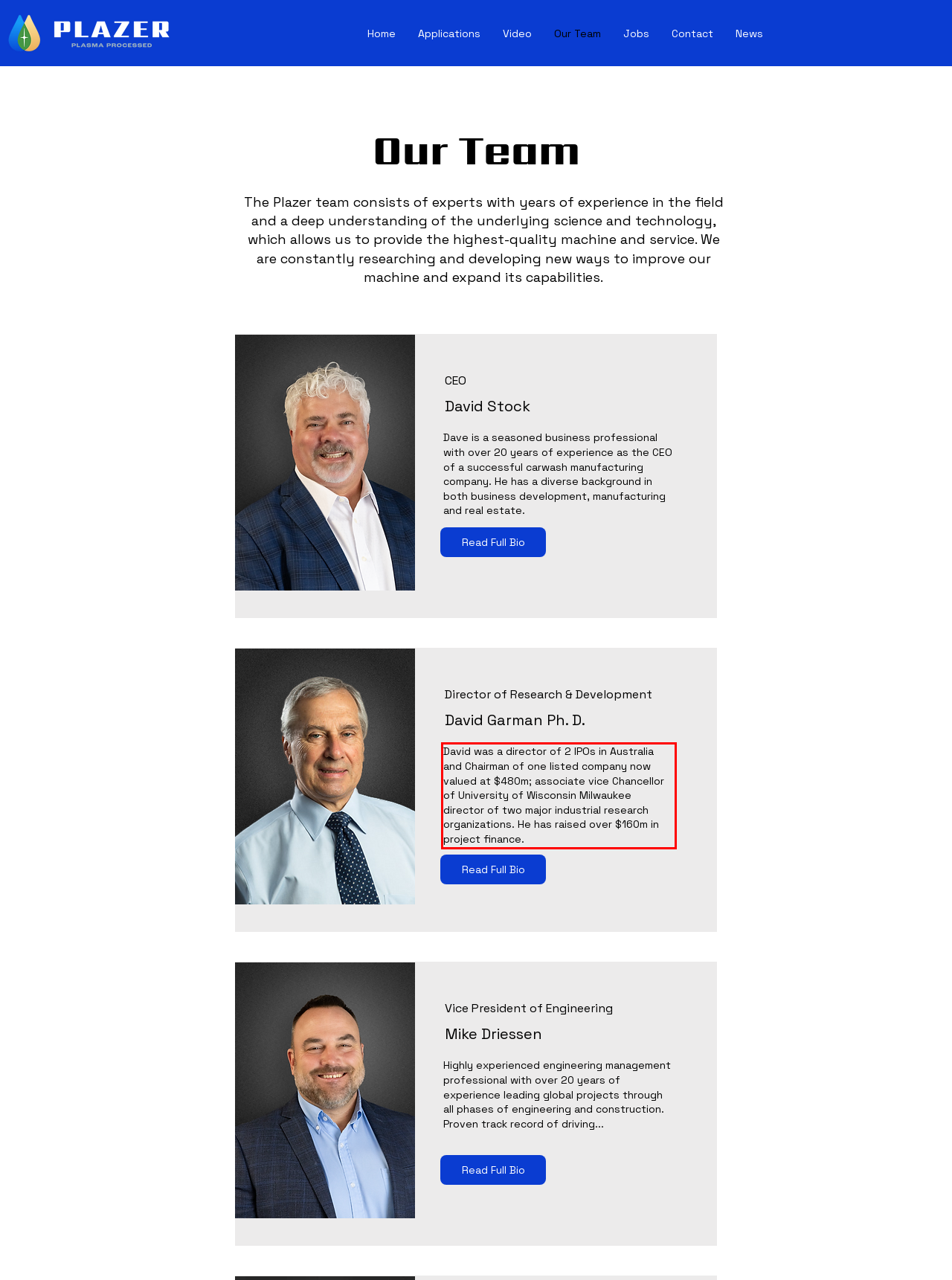Given a screenshot of a webpage containing a red rectangle bounding box, extract and provide the text content found within the red bounding box.

David was a director of 2 IPOs in Australia and Chairman of one listed company now valued at $480m; associate vice Chancellor of University of Wisconsin Milwaukee director of two major industrial research organizations. He has raised over $160m in project finance.